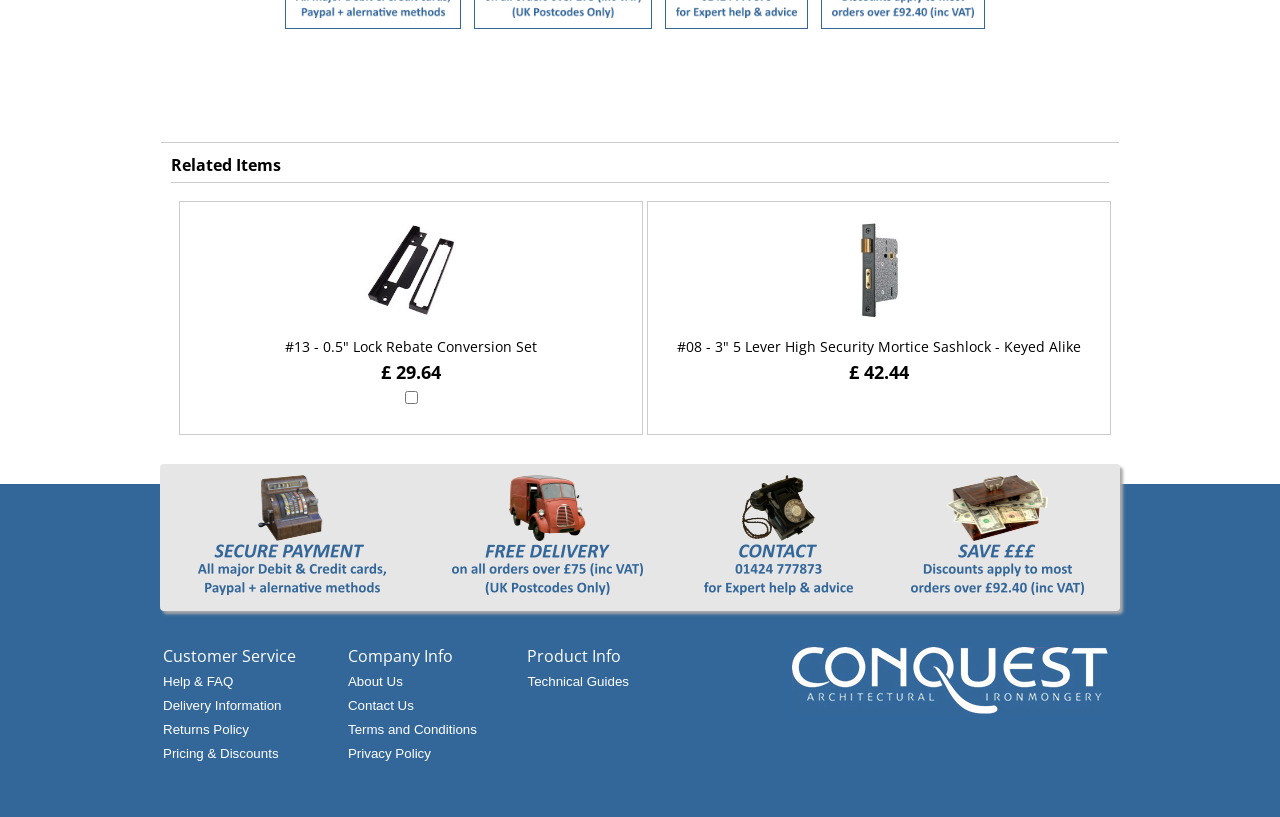What is the purpose of the checkbox in the related items table?
Please use the image to provide a one-word or short phrase answer.

Selecting the product